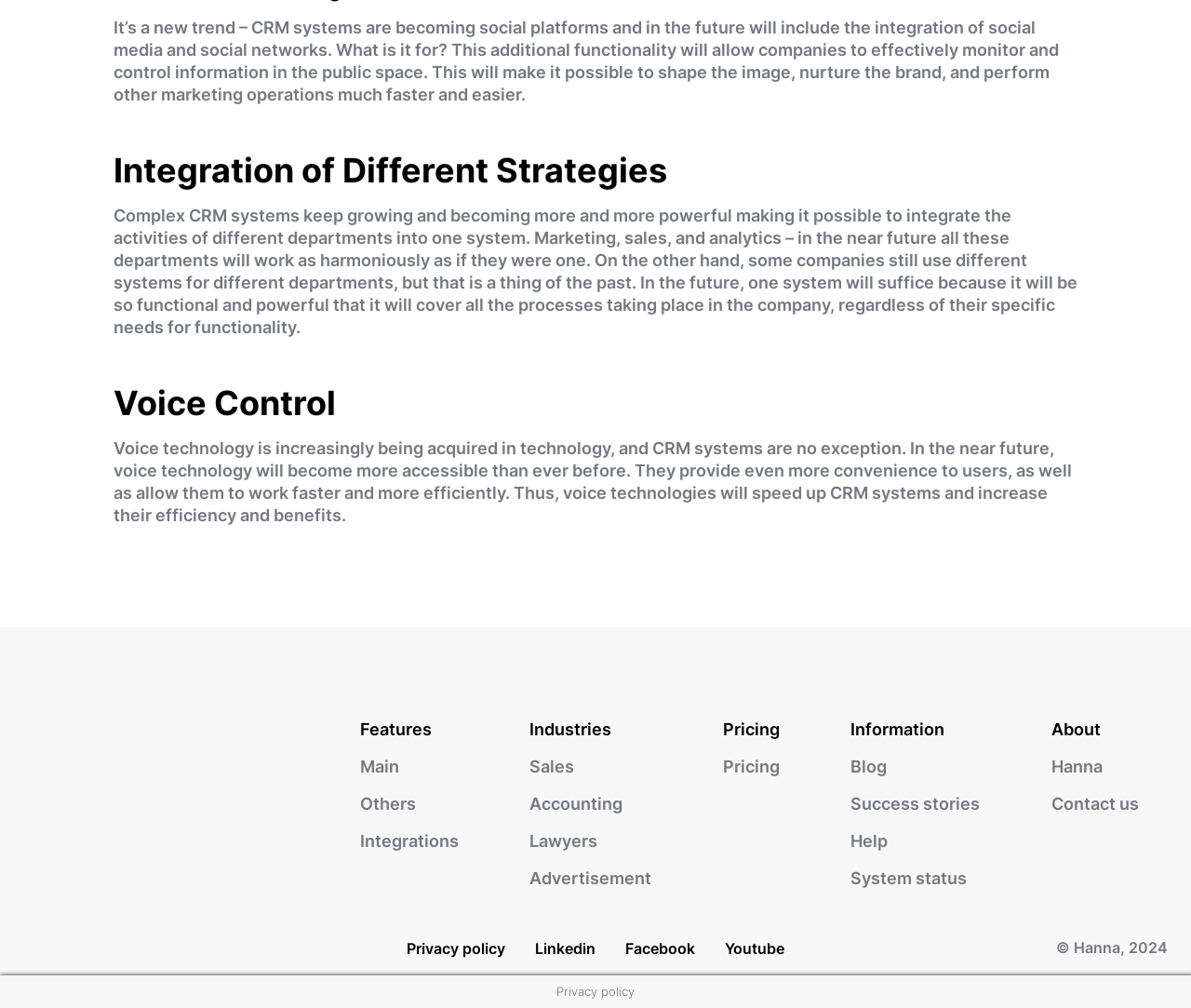Identify the bounding box coordinates for the region of the element that should be clicked to carry out the instruction: "Visit the 'Blog' page". The bounding box coordinates should be four float numbers between 0 and 1, i.e., [left, top, right, bottom].

[0.714, 0.751, 0.745, 0.77]